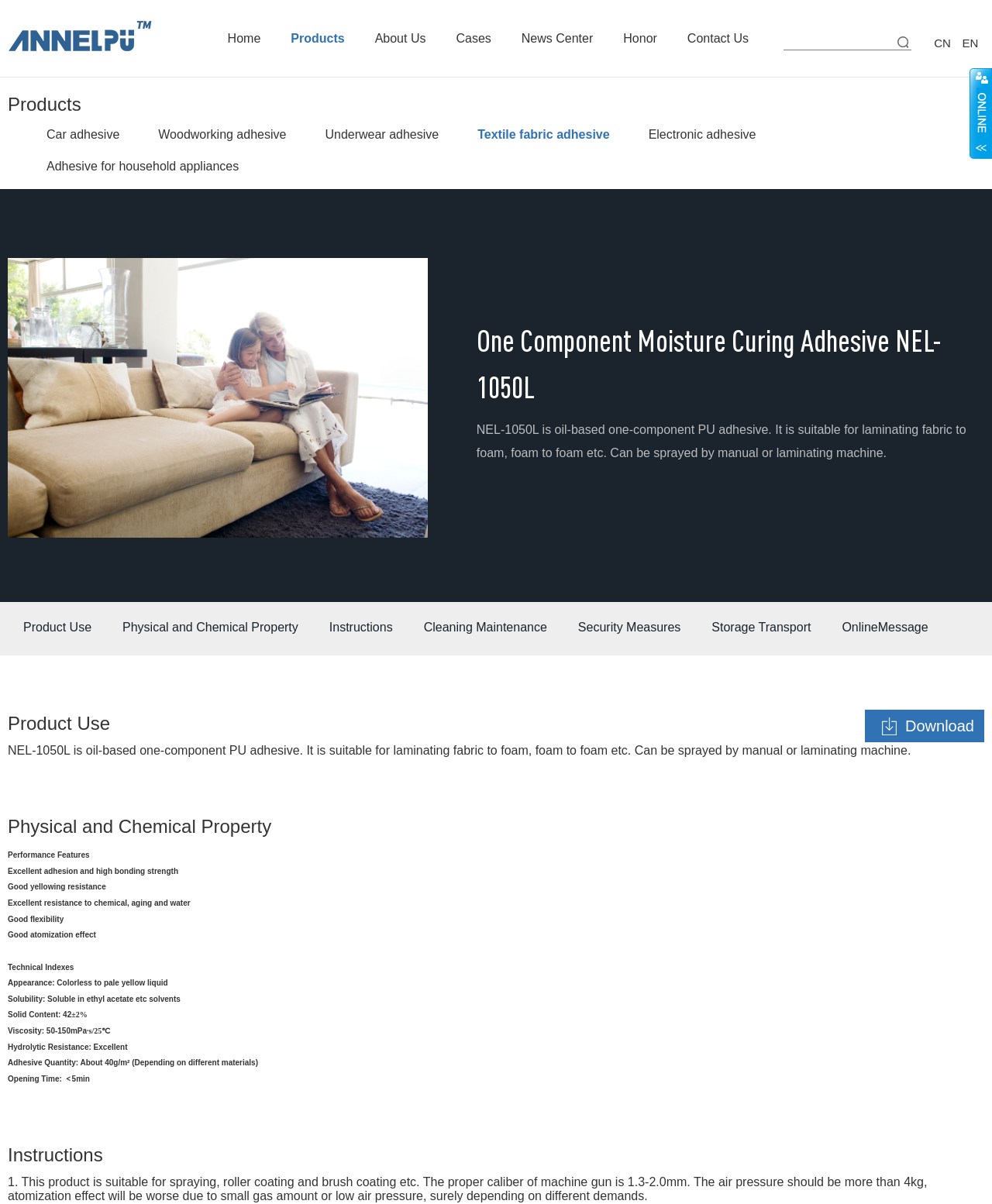Locate the bounding box coordinates of the element I should click to achieve the following instruction: "View Textile fabric adhesive products".

[0.481, 0.098, 0.615, 0.125]